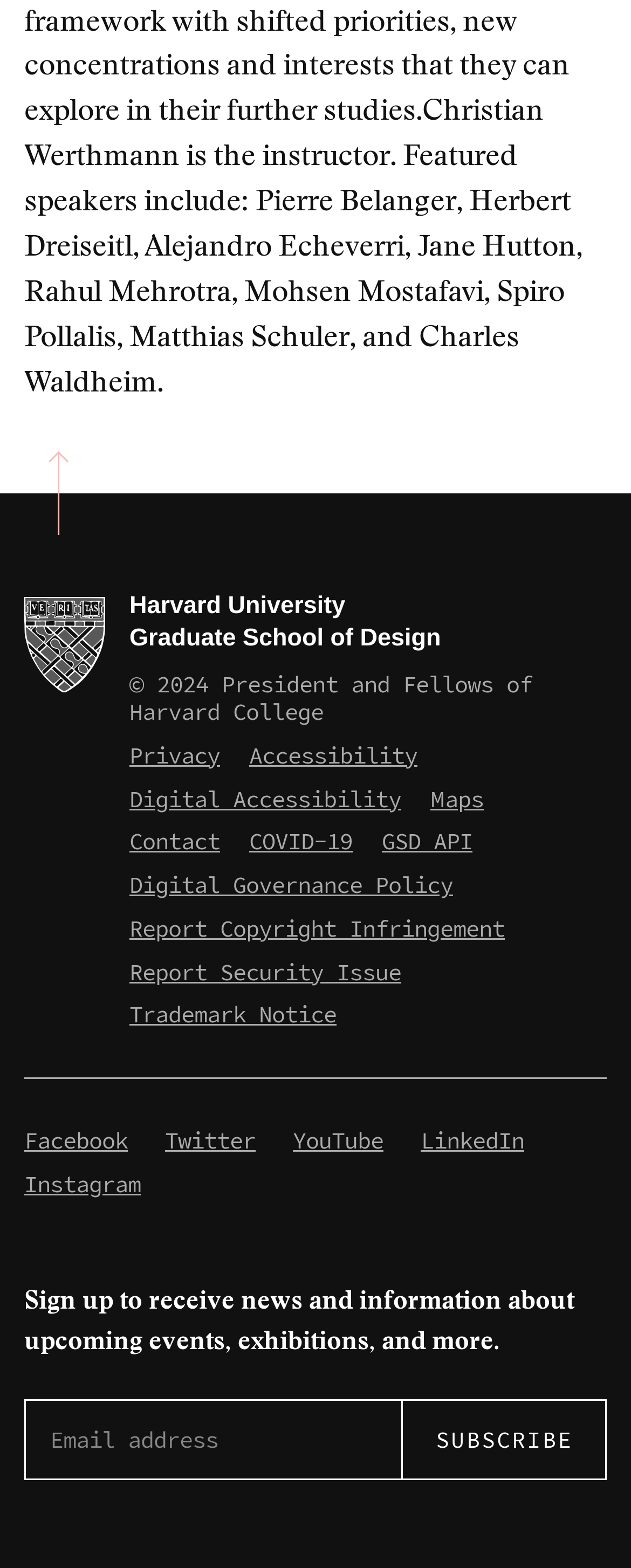Can you find the bounding box coordinates for the element to click on to achieve the instruction: "Visit the Facebook page"?

[0.038, 0.718, 0.203, 0.737]